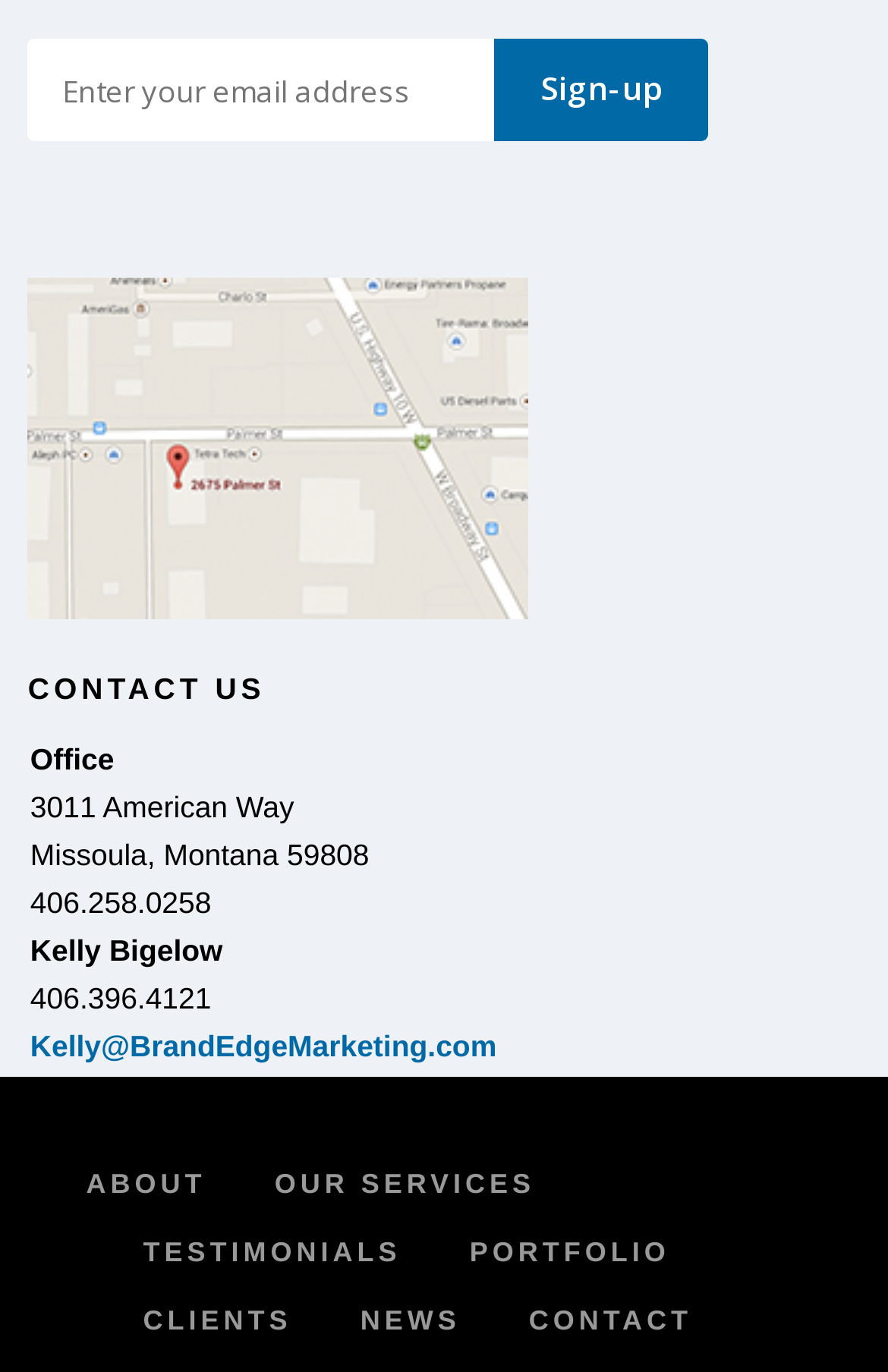Please locate the bounding box coordinates of the element's region that needs to be clicked to follow the instruction: "Click sign-up". The bounding box coordinates should be provided as four float numbers between 0 and 1, i.e., [left, top, right, bottom].

[0.557, 0.028, 0.798, 0.103]